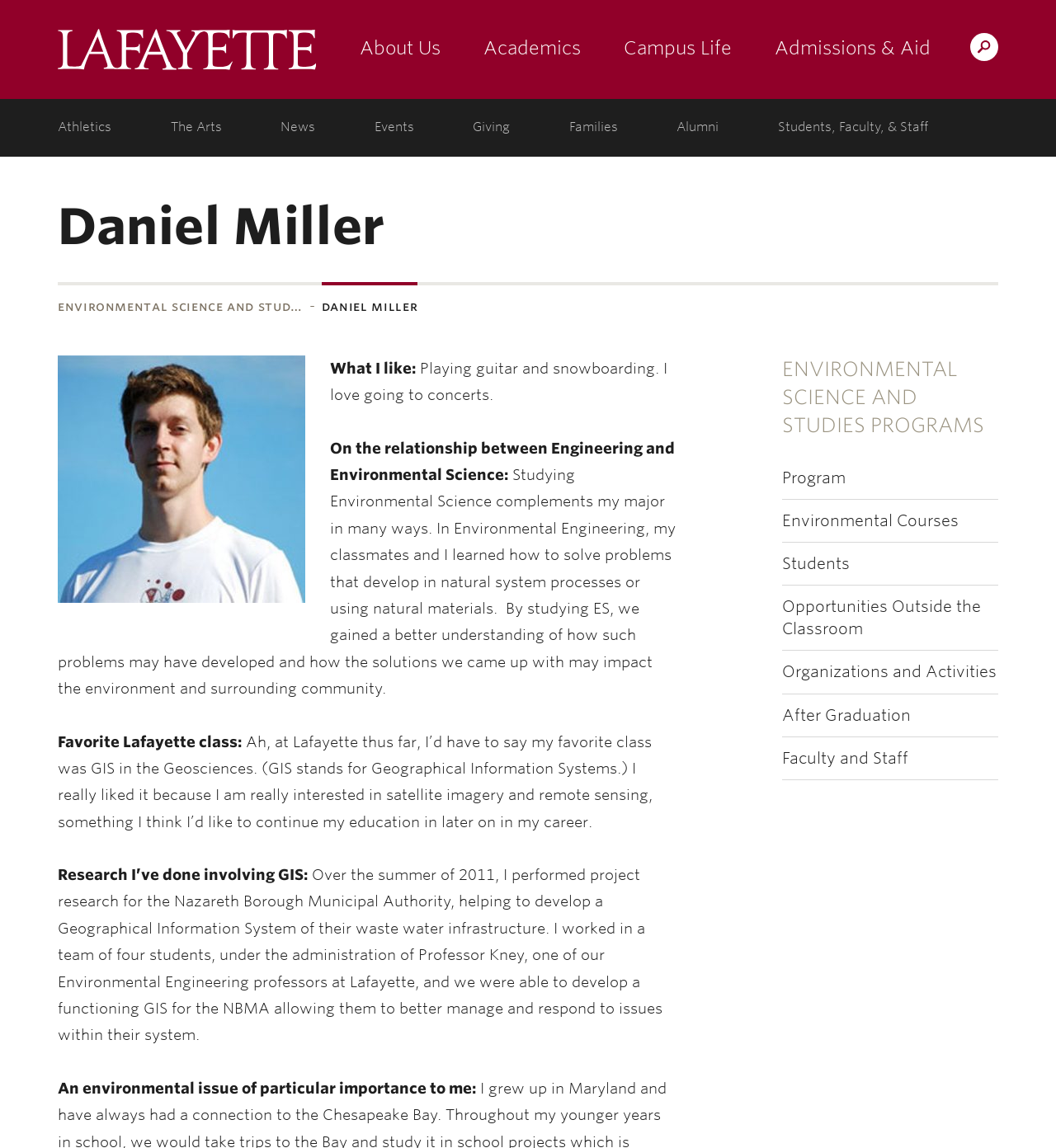Please specify the bounding box coordinates of the region to click in order to perform the following instruction: "Click on the 'Environmental Courses' link".

[0.74, 0.435, 0.945, 0.472]